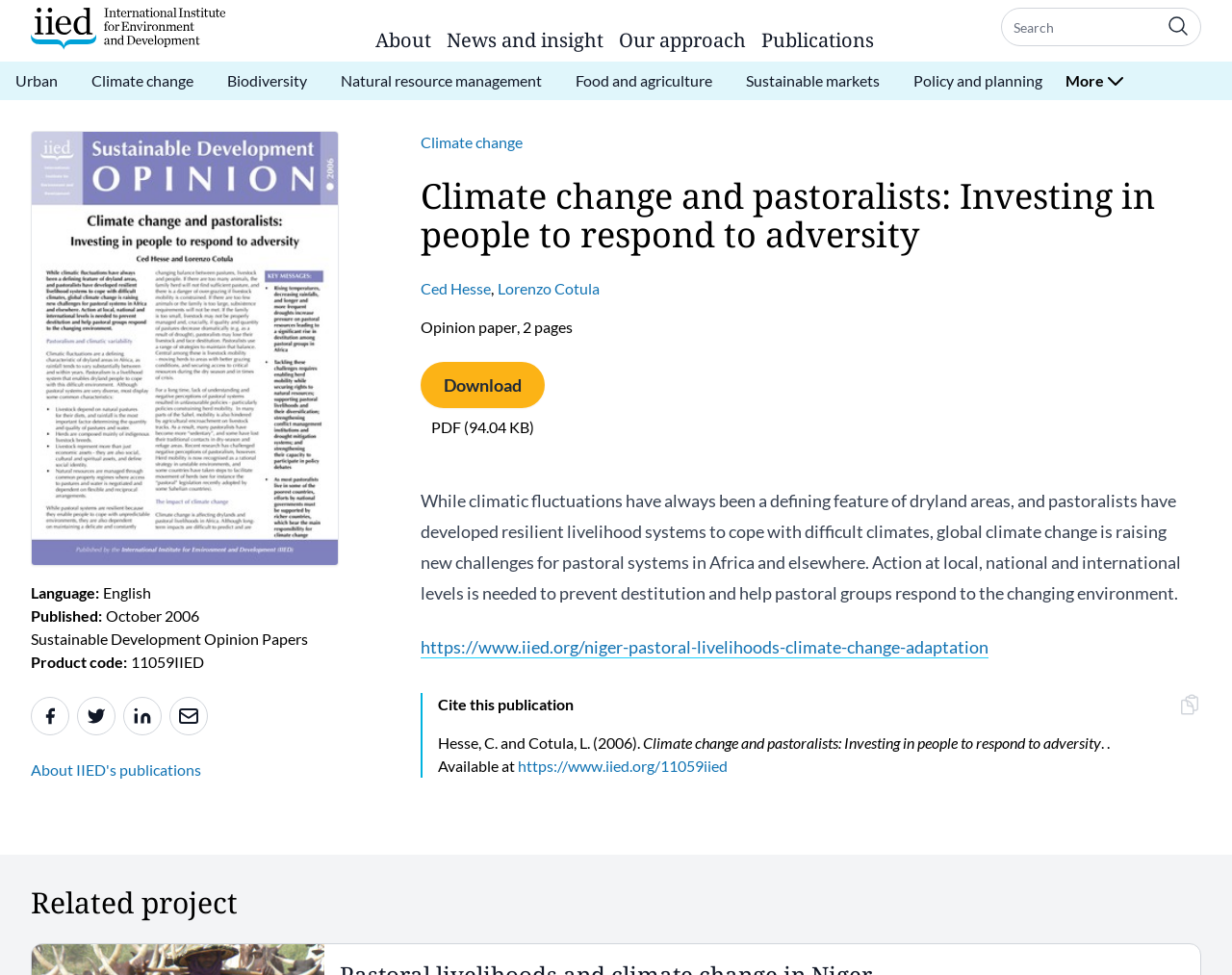Refer to the image and provide an in-depth answer to the question: 
What is the language of the publication?

I found the answer by looking at the static text element with the text 'Language:' and the static text element with the text 'English' which indicates the language of the publication.